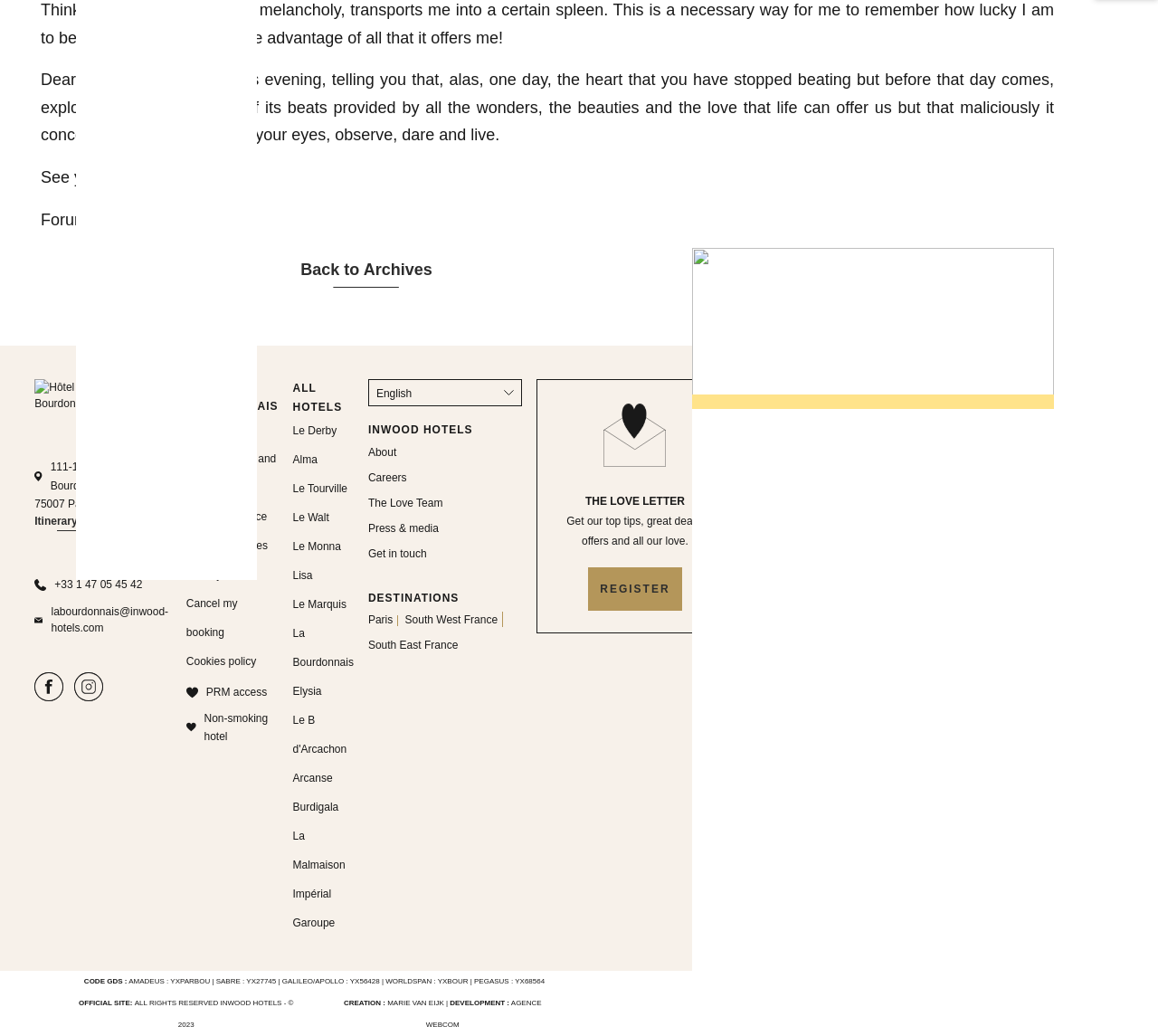Answer this question using a single word or a brief phrase:
What is the name of the hotel?

Hôtel La Bourdonnais